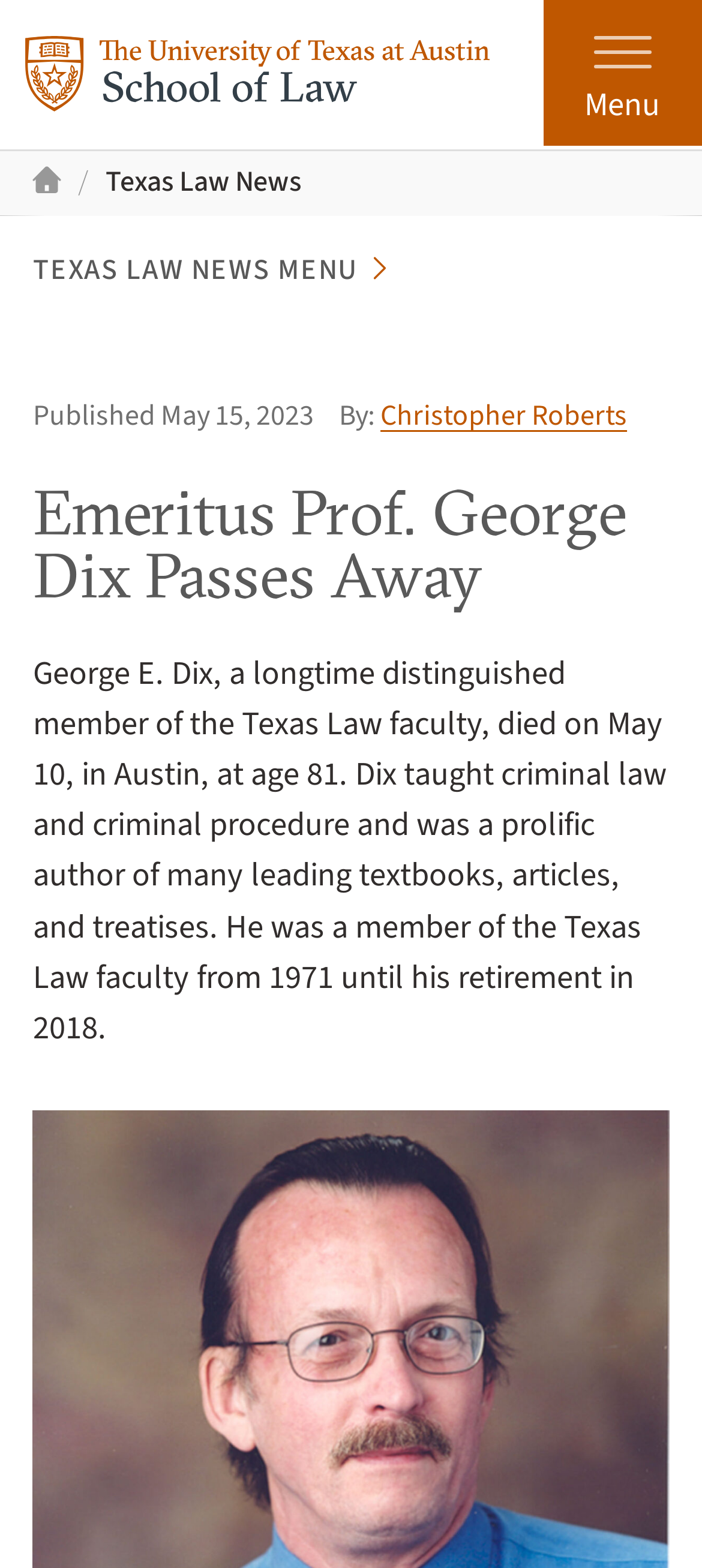Bounding box coordinates are specified in the format (top-left x, top-left y, bottom-right x, bottom-right y). All values are floating point numbers bounded between 0 and 1. Please provide the bounding box coordinate of the region this sentence describes: Menu

[0.773, 0.0, 1.0, 0.093]